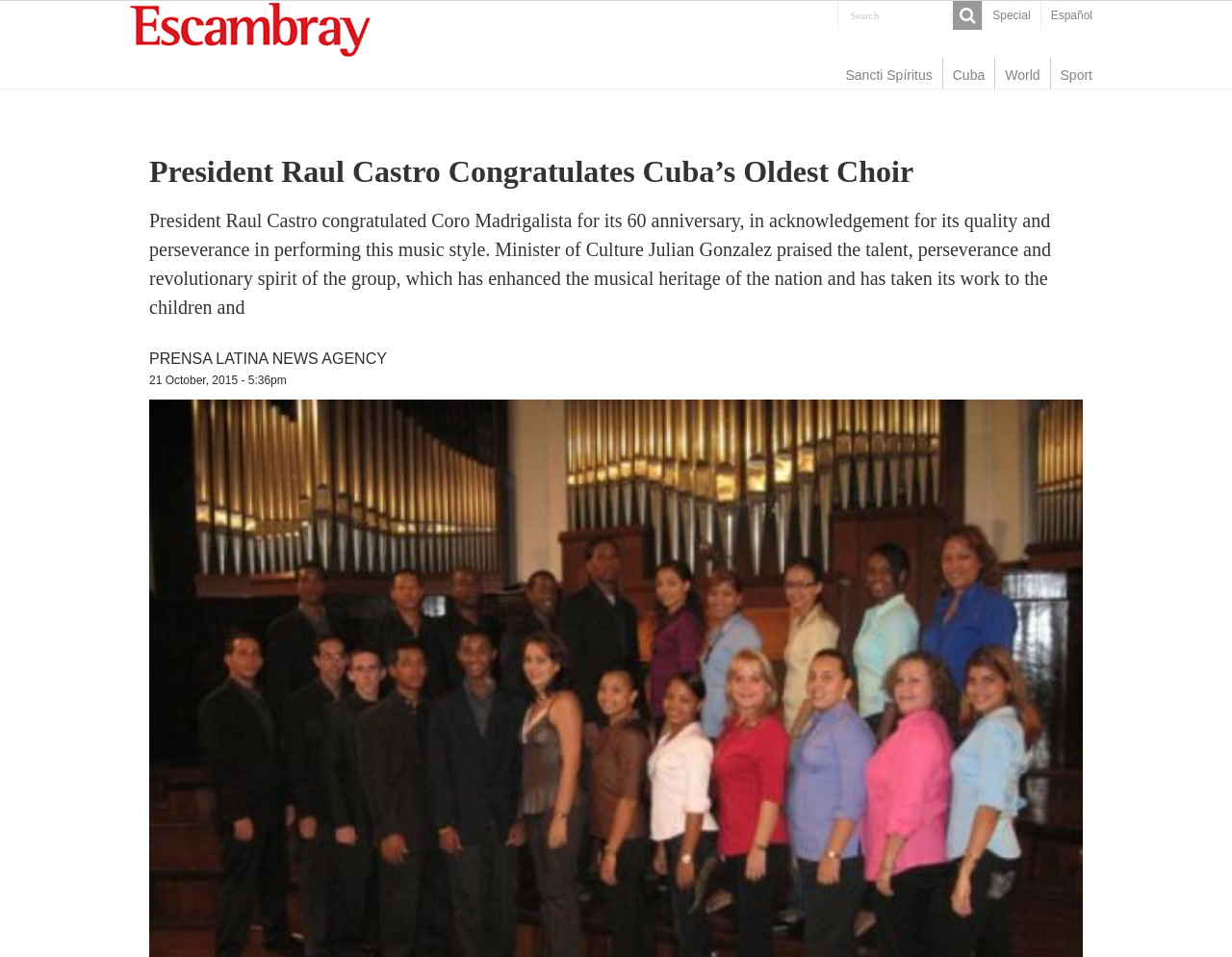Pinpoint the bounding box coordinates of the element to be clicked to execute the instruction: "Visit Escambray".

[0.105, 0.023, 0.301, 0.037]